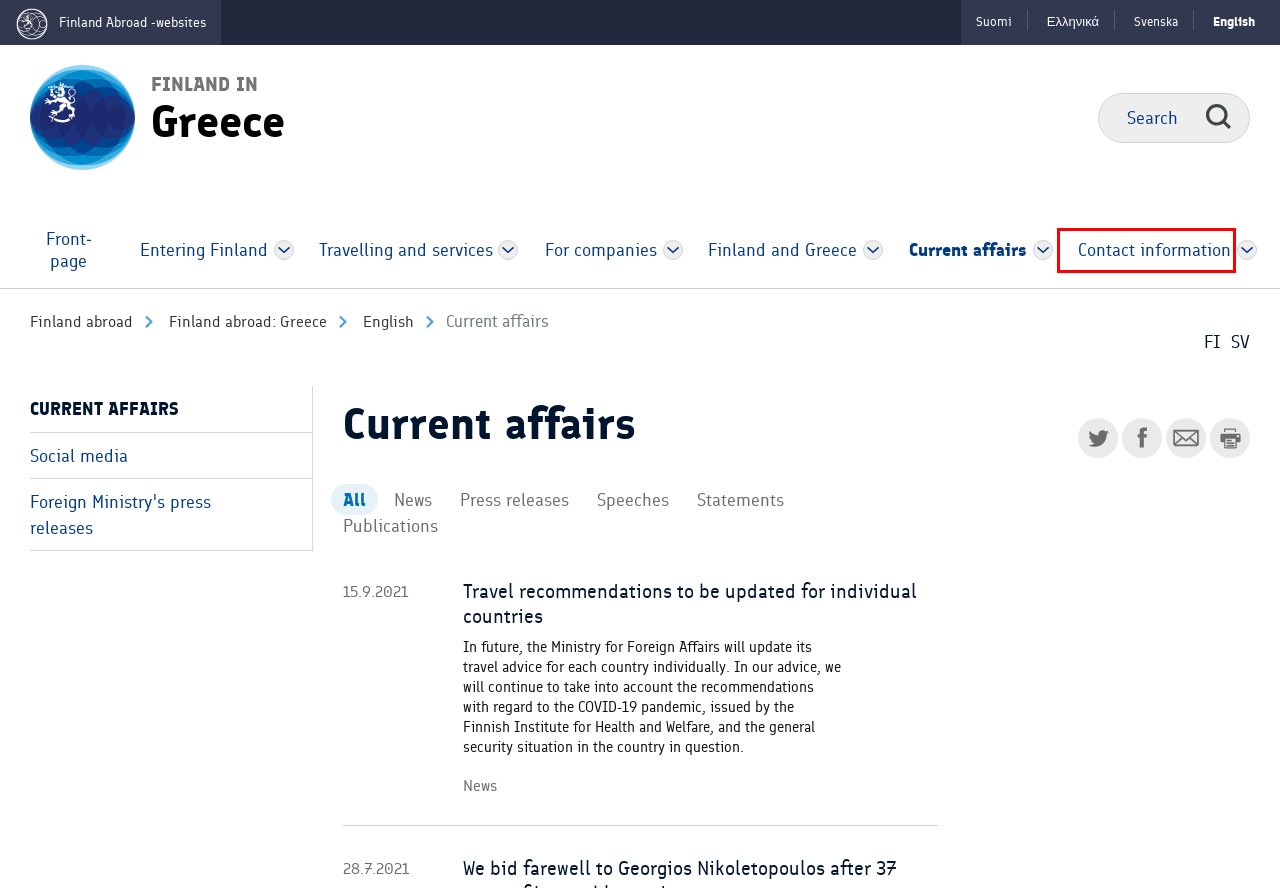Examine the screenshot of a webpage with a red rectangle bounding box. Select the most accurate webpage description that matches the new webpage after clicking the element within the bounding box. Here are the candidates:
A. Aktuellt - Finland utomlands: Grekland
B. Social media - Finland abroad: Greece
C. Frontpage - Finland abroad
D. For companies - Finland abroad: Greece
E. Ajankohtaista - Suomi ulkomailla: Kreikka
F. Contact information - Finland abroad: Greece
G. Foreign Ministry's press releases - Finland abroad: Greece
H. Etusivu - Suomi ulkomailla

F